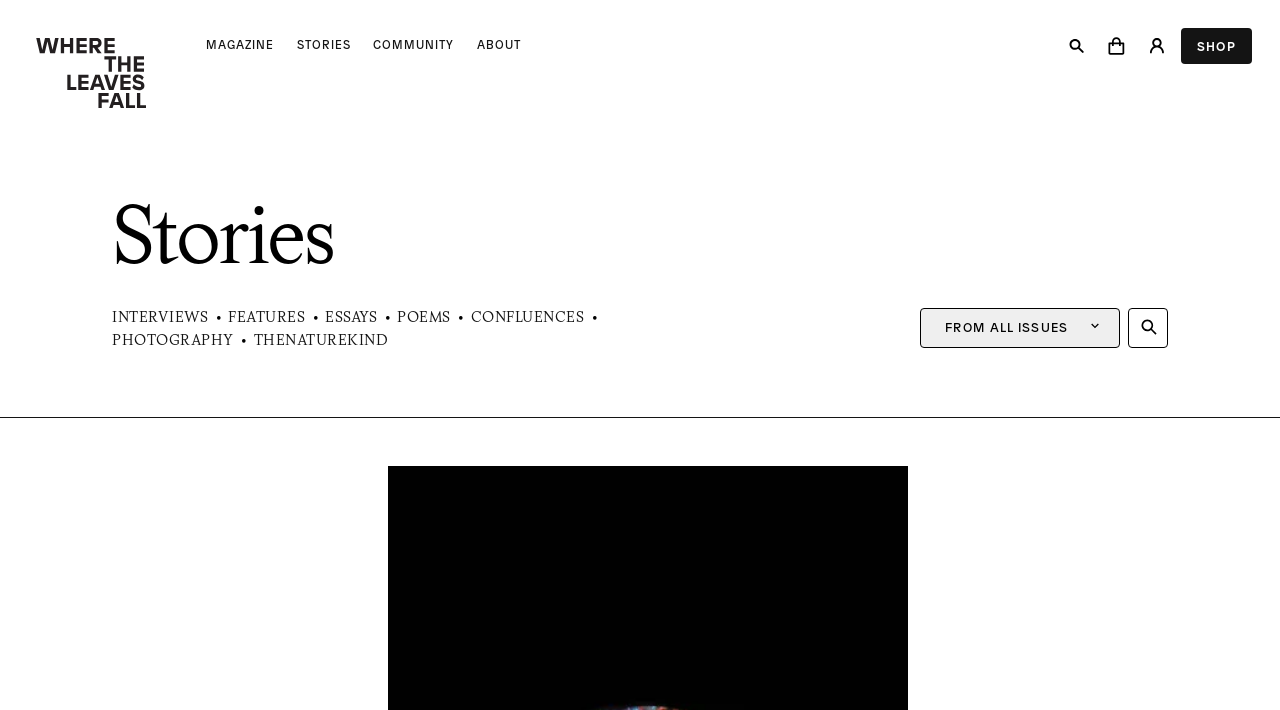Extract the bounding box coordinates of the UI element described: "Go to Shop". Provide the coordinates in the format [left, top, right, bottom] with values ranging from 0 to 1.

[0.704, 0.212, 0.796, 0.262]